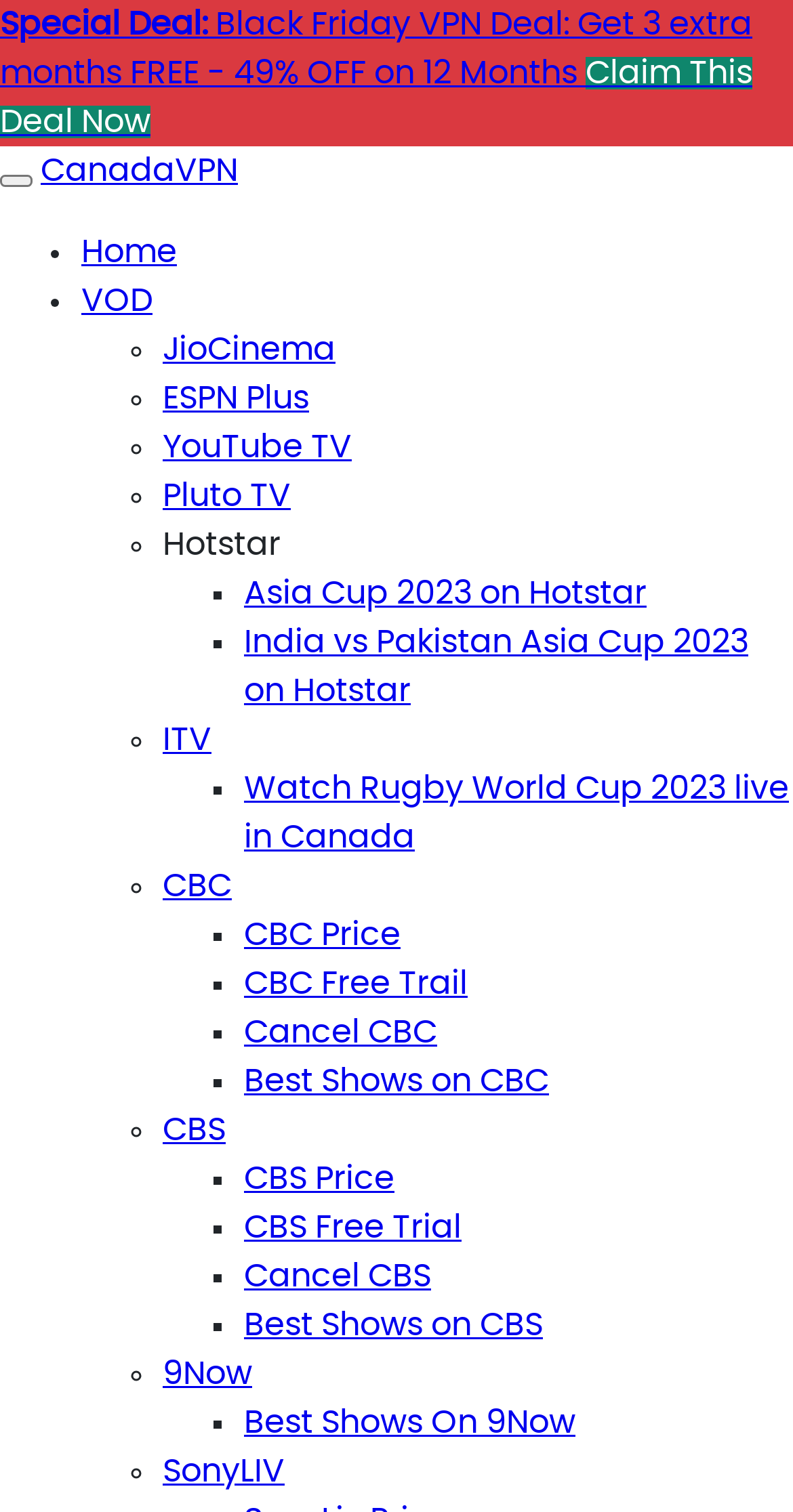Identify the bounding box coordinates of the region that needs to be clicked to carry out this instruction: "Click on 'What is Abbott Elementary Season 2 About?'". Provide these coordinates as four float numbers ranging from 0 to 1, i.e., [left, top, right, bottom].

[0.103, 0.003, 0.992, 0.024]